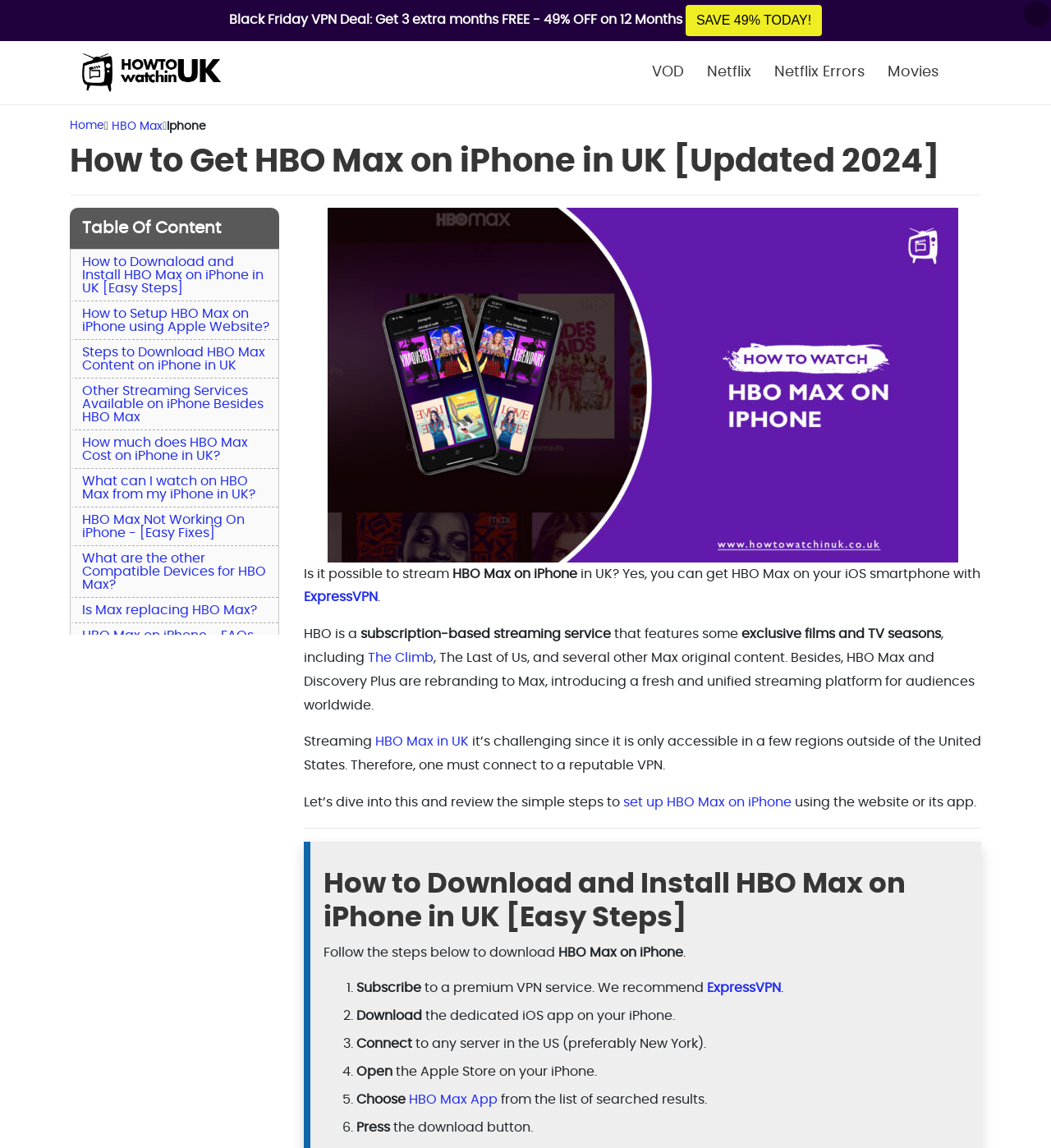Determine the bounding box coordinates of the target area to click to execute the following instruction: "Learn how to watch in UK."

[0.078, 0.046, 0.211, 0.08]